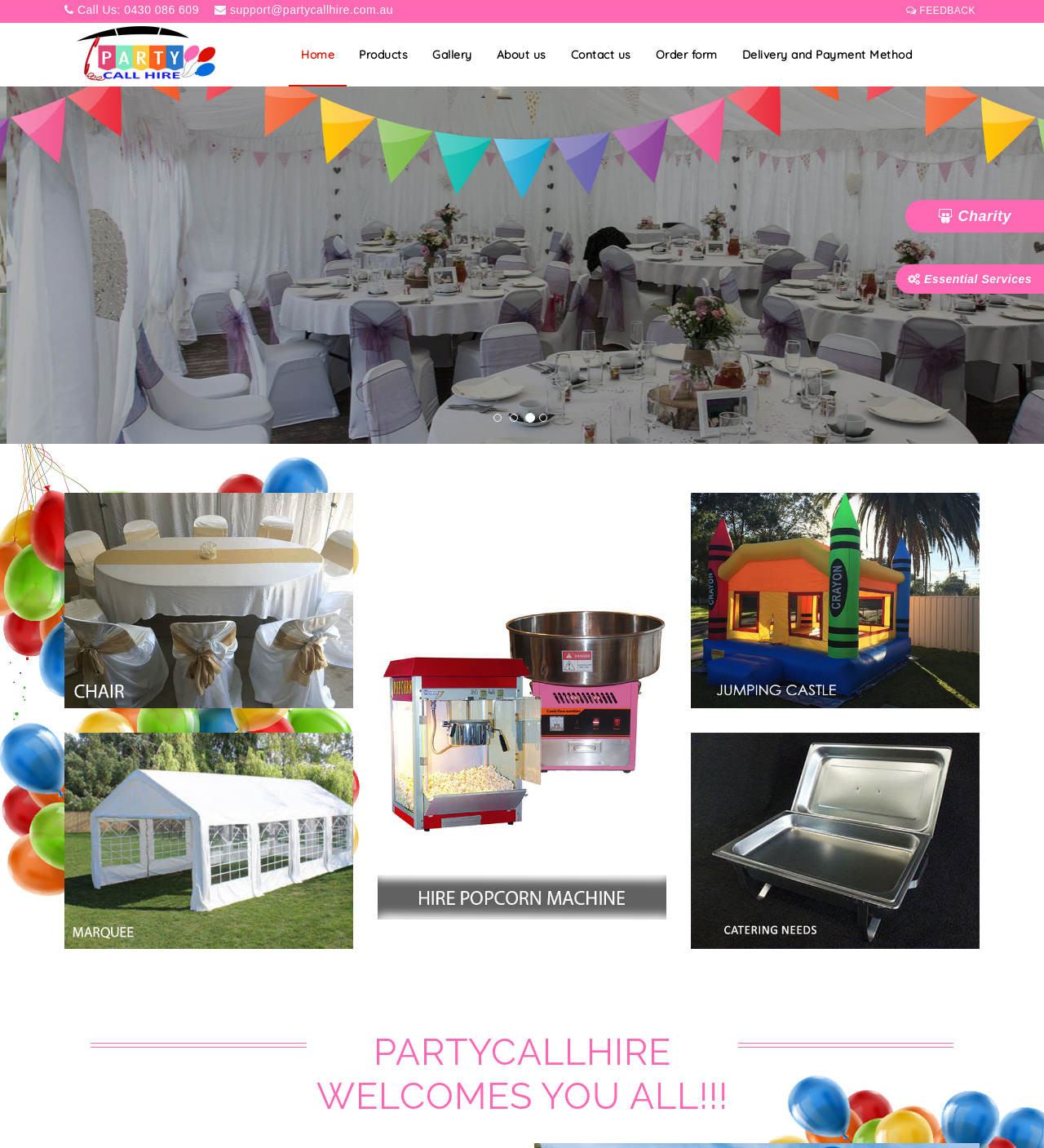Determine the bounding box coordinates for the region that must be clicked to execute the following instruction: "Check the 'MUSIC' category".

None